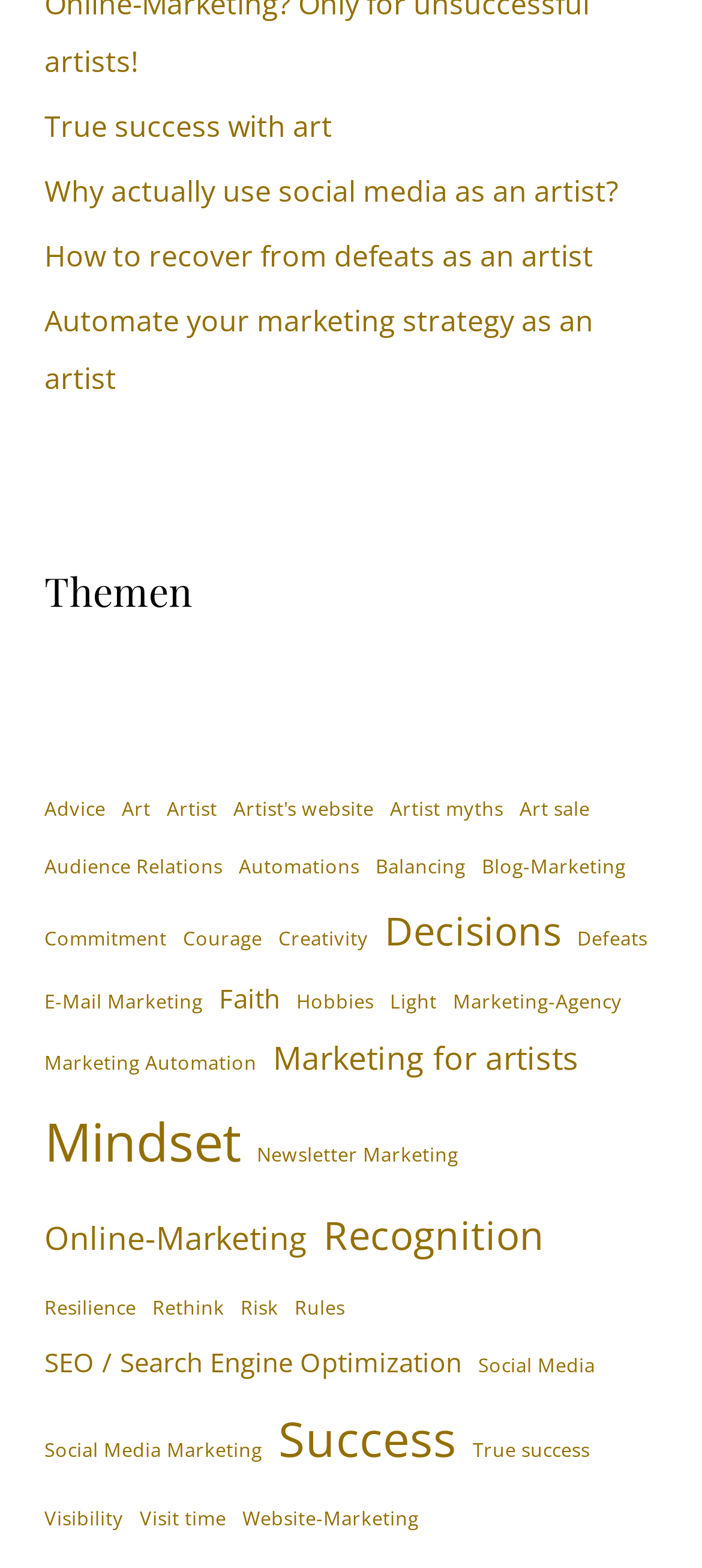Find the bounding box coordinates for the HTML element described in this sentence: "Visibility". Provide the coordinates as four float numbers between 0 and 1, in the format [left, top, right, bottom].

[0.063, 0.957, 0.176, 0.981]